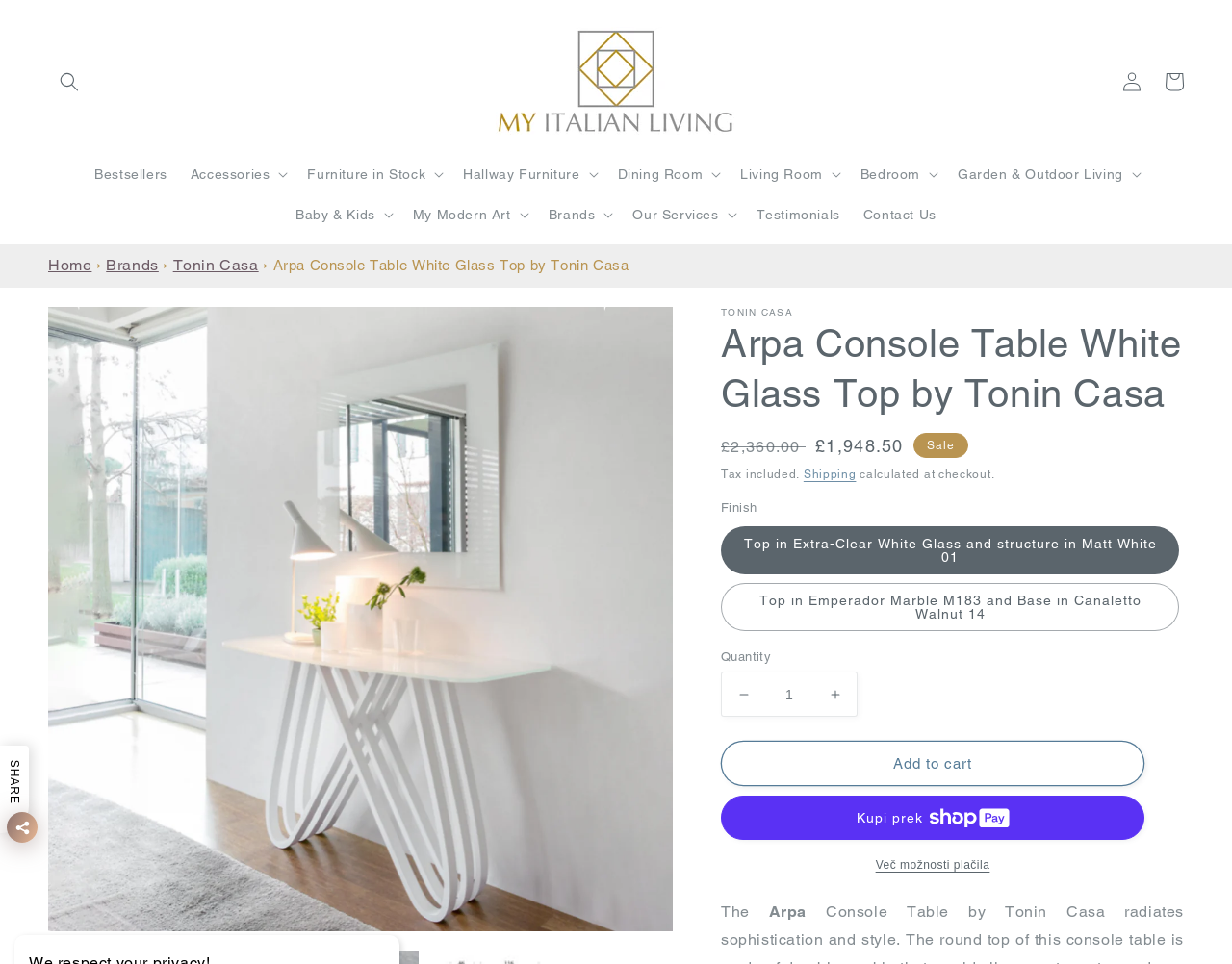Provide the bounding box coordinates of the HTML element this sentence describes: "Testimonials".

[0.604, 0.201, 0.691, 0.243]